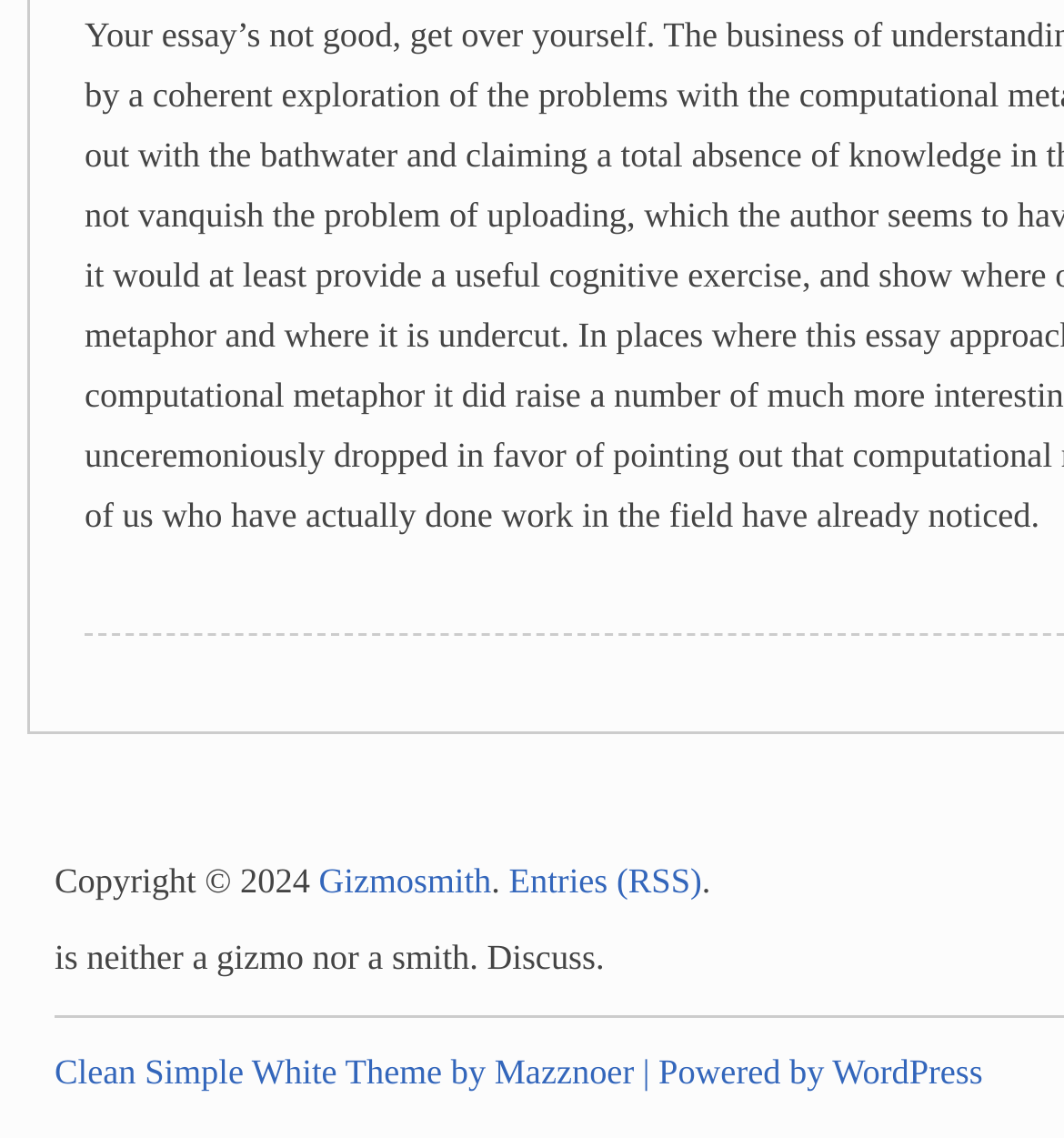Answer the question in one word or a short phrase:
What is the copyright year?

2024